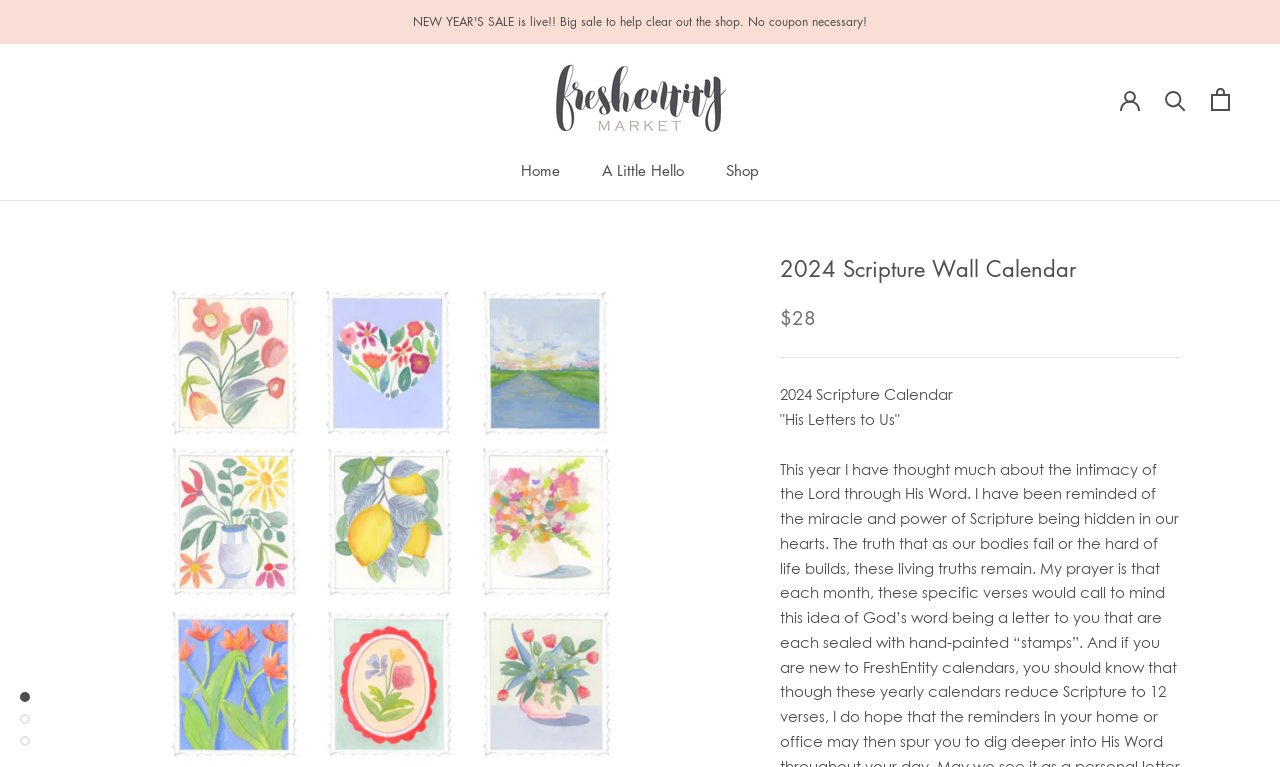What is the purpose of the link 'Open cart'?
Refer to the image and answer the question using a single word or phrase.

To view shopping cart